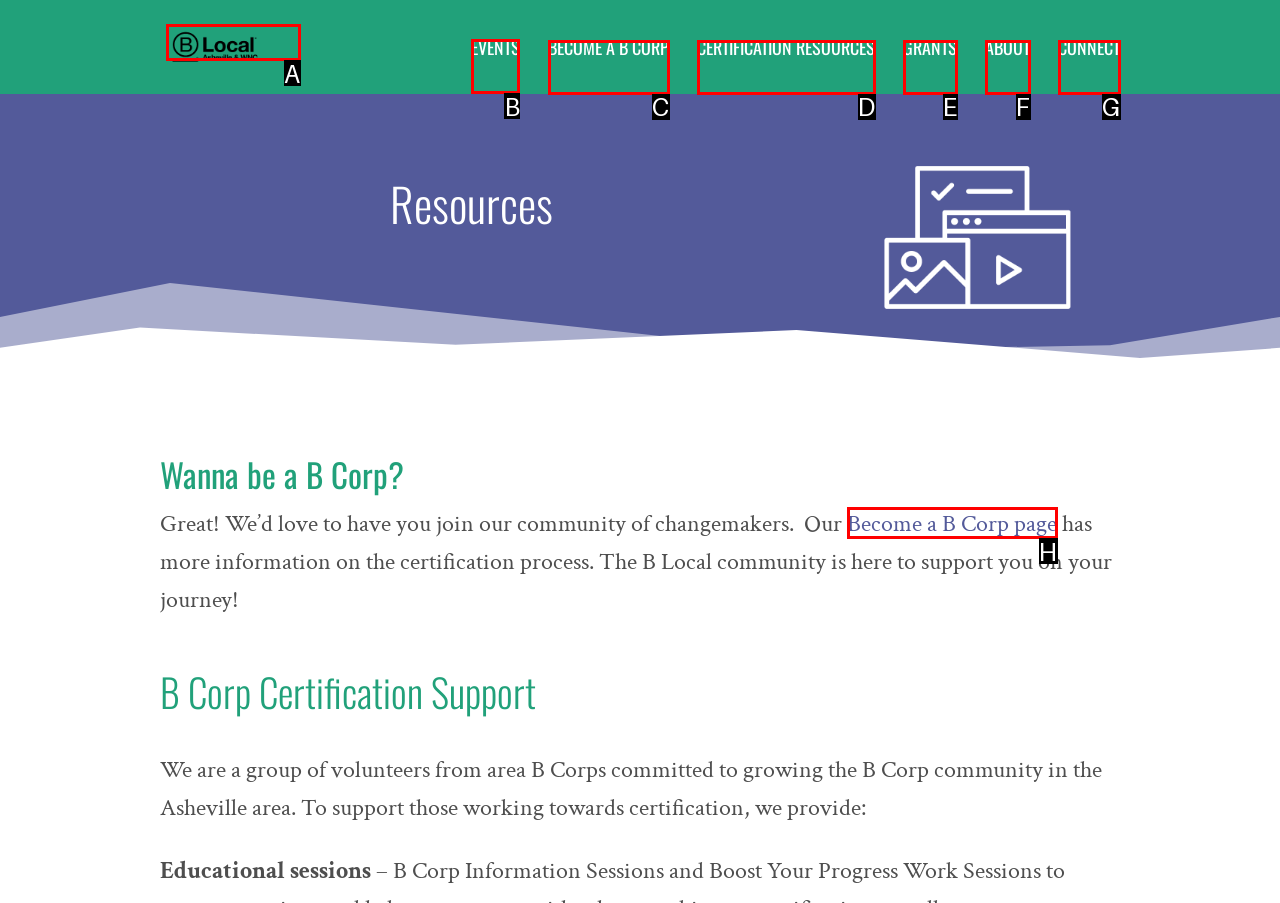Which option should be clicked to execute the following task: Go to the EVENTS page? Respond with the letter of the selected option.

B